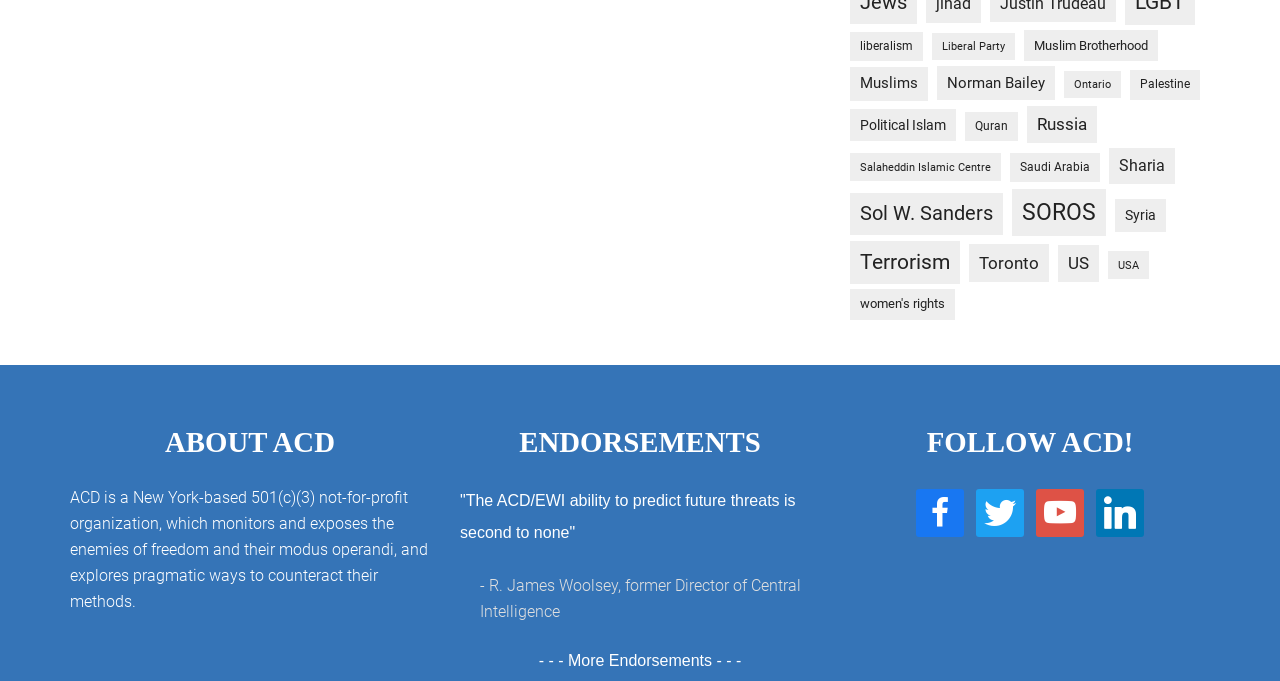Can you determine the bounding box coordinates of the area that needs to be clicked to fulfill the following instruction: "Follow ACD on Facebook"?

[0.716, 0.738, 0.753, 0.766]